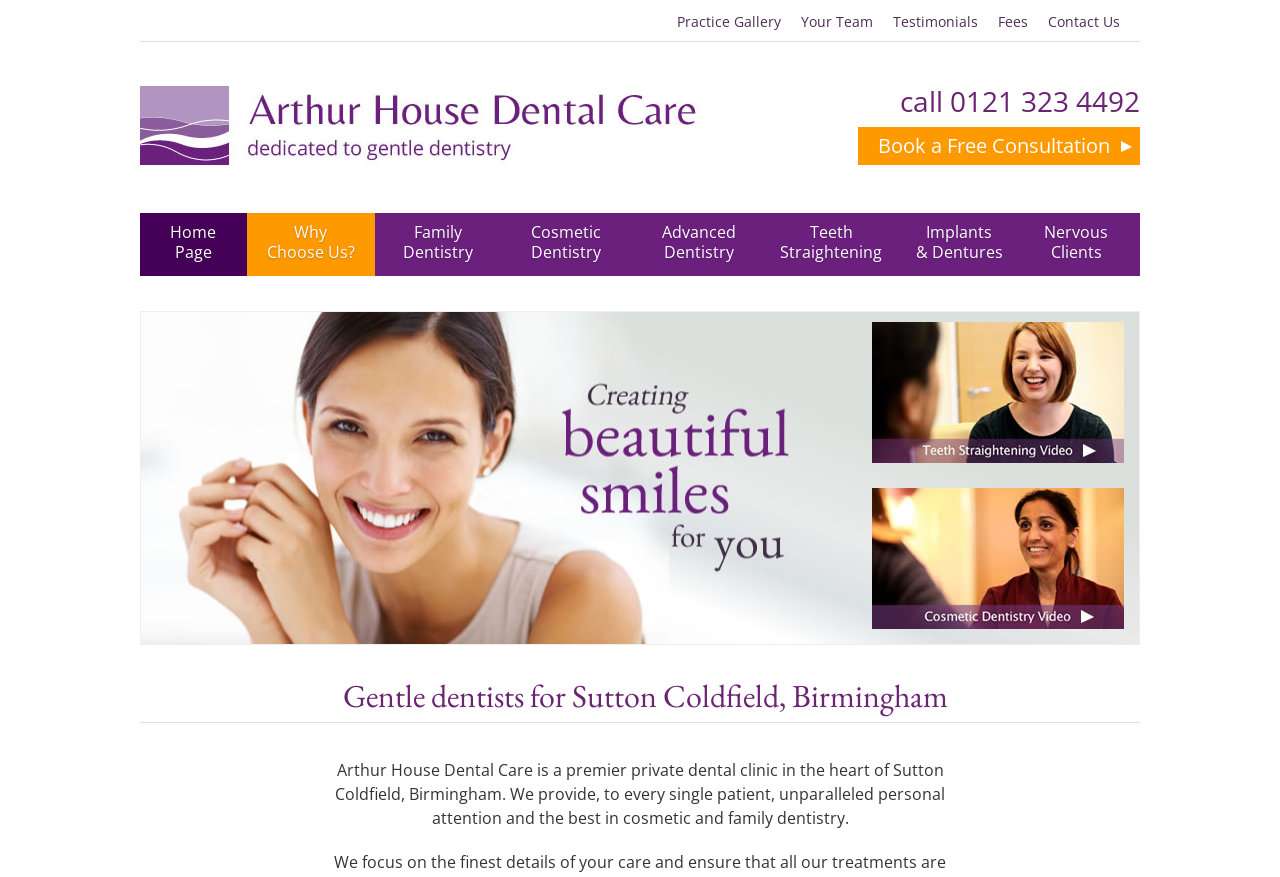What is the name of the dental clinic?
Give a comprehensive and detailed explanation for the question.

I found the answer by looking at the link with the text 'Arthur House Dental Care' which is located at the top of the webpage, and also has an associated image with the same name.